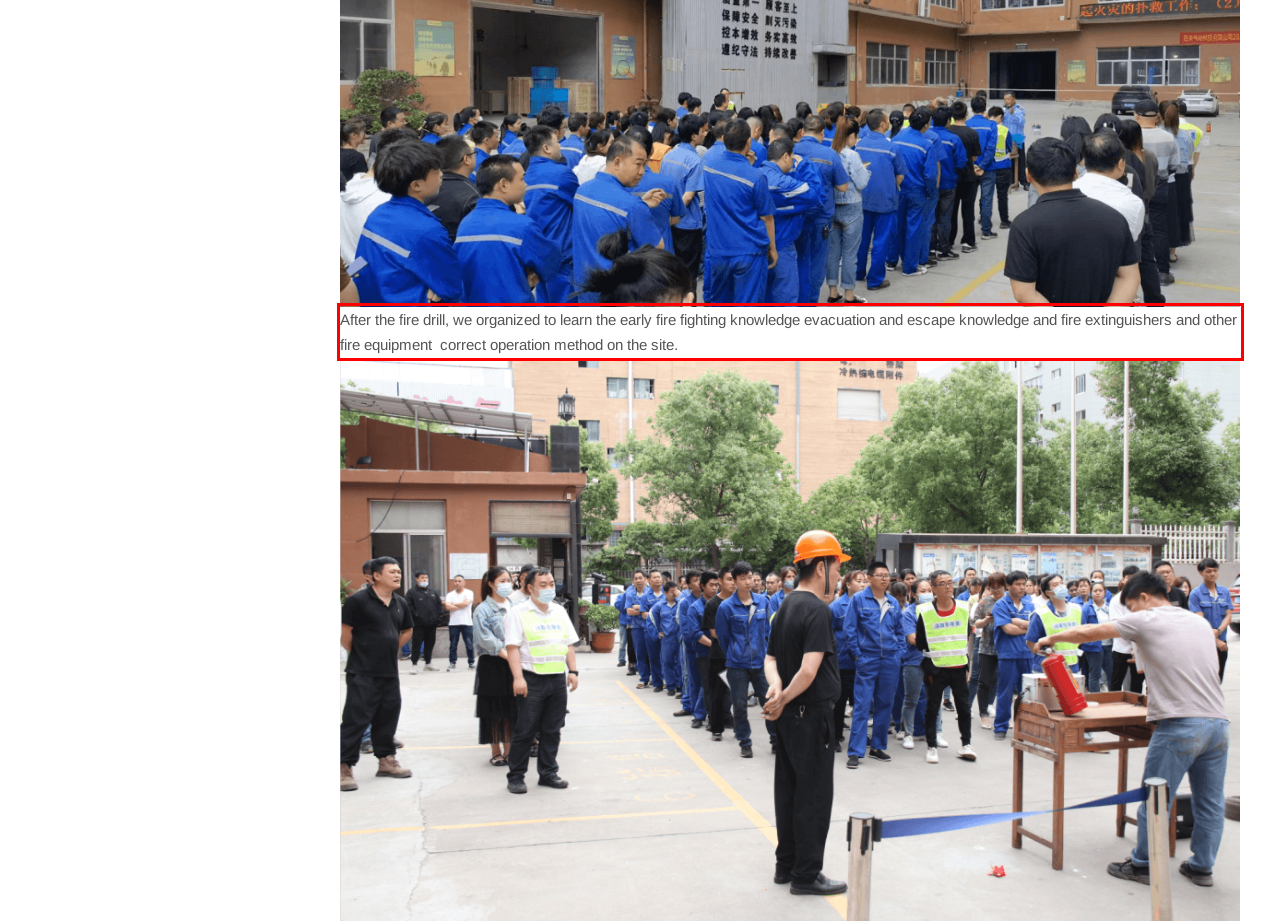Look at the screenshot of the webpage, locate the red rectangle bounding box, and generate the text content that it contains.

After the fire drill, we organized to learn the early fire fighting knowledge evacuation and escape knowledge and fire extinguishers and other fire equipment correct operation method on the site.